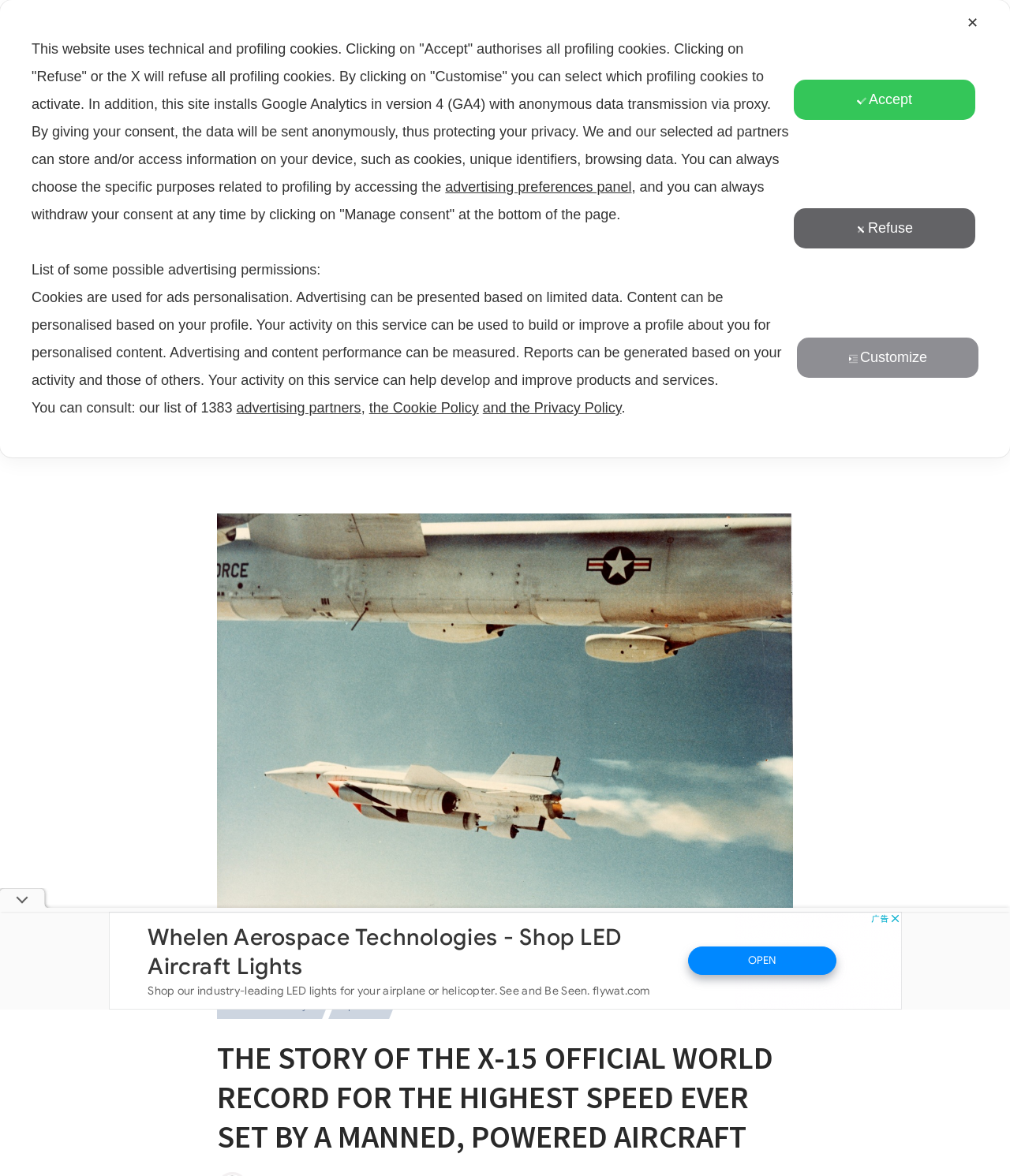What is the topic of the main article?
Could you answer the question with a detailed and thorough explanation?

I read the main heading of the webpage, 'THE STORY OF THE X-15 OFFICIAL WORLD RECORD FOR THE HIGHEST SPEED EVER SET BY A MANNED, POWERED AIRCRAFT', and determined that the topic of the main article is the X-15.